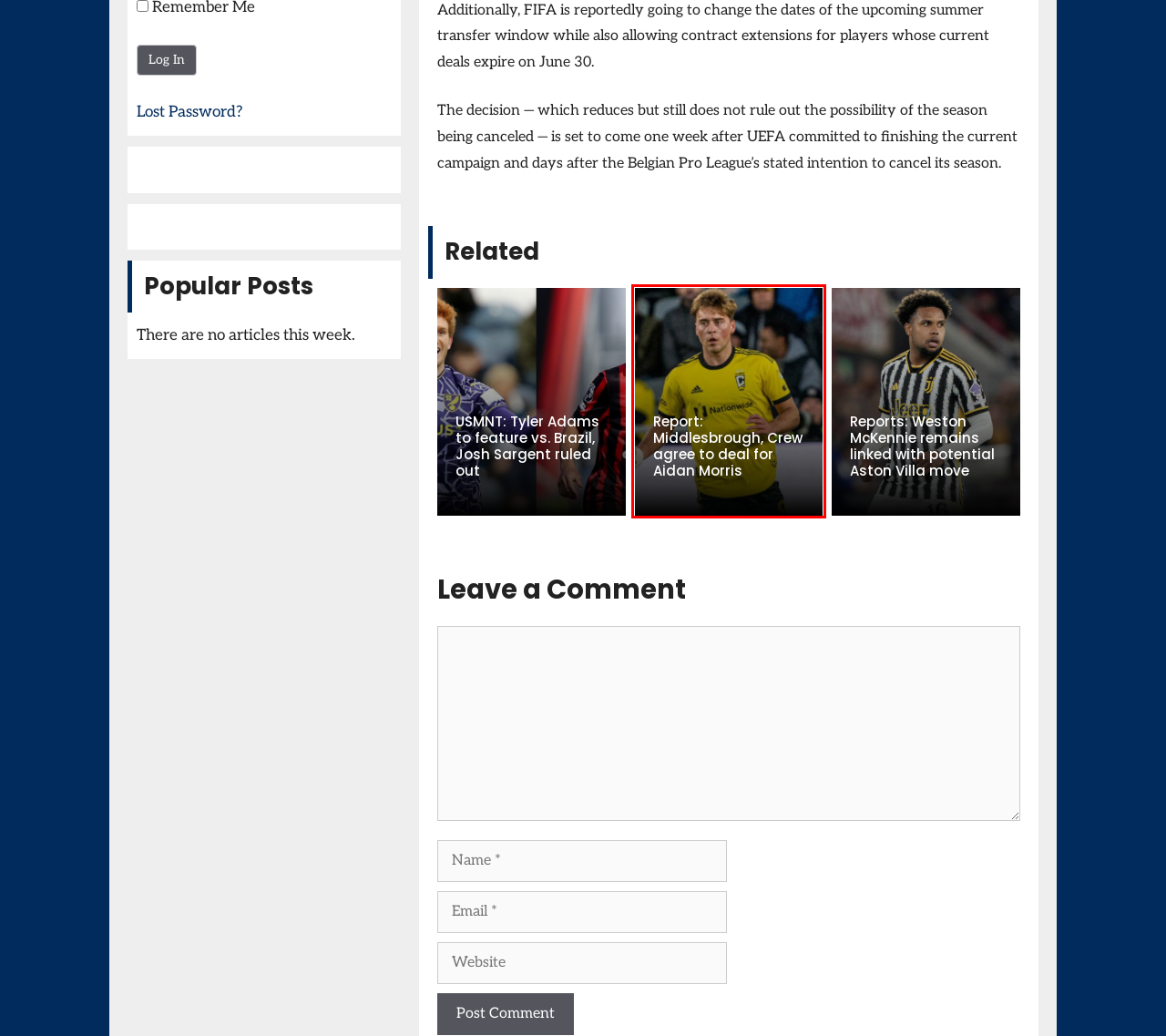You are provided with a screenshot of a webpage containing a red rectangle bounding box. Identify the webpage description that best matches the new webpage after the element in the bounding box is clicked. Here are the potential descriptions:
A. Report: Middlesbrough, Crew agree to deal for Aidan Morris - SBI Soccer
B. Reports: Weston McKennie remains linked with potential Aston Villa move - SBI Soccer
C. Subscribe - SBI Soccer
D. MLS- St. Louis - SBI Soccer
E. USMNT: Tyler Adams to feature vs. Brazil, Josh Sargent ruled out - SBI Soccer
F. Lost Password ‹ SBI Soccer — WordPress
G. European Soccer - SBI Soccer
H. College Soccer - SBI Soccer

A